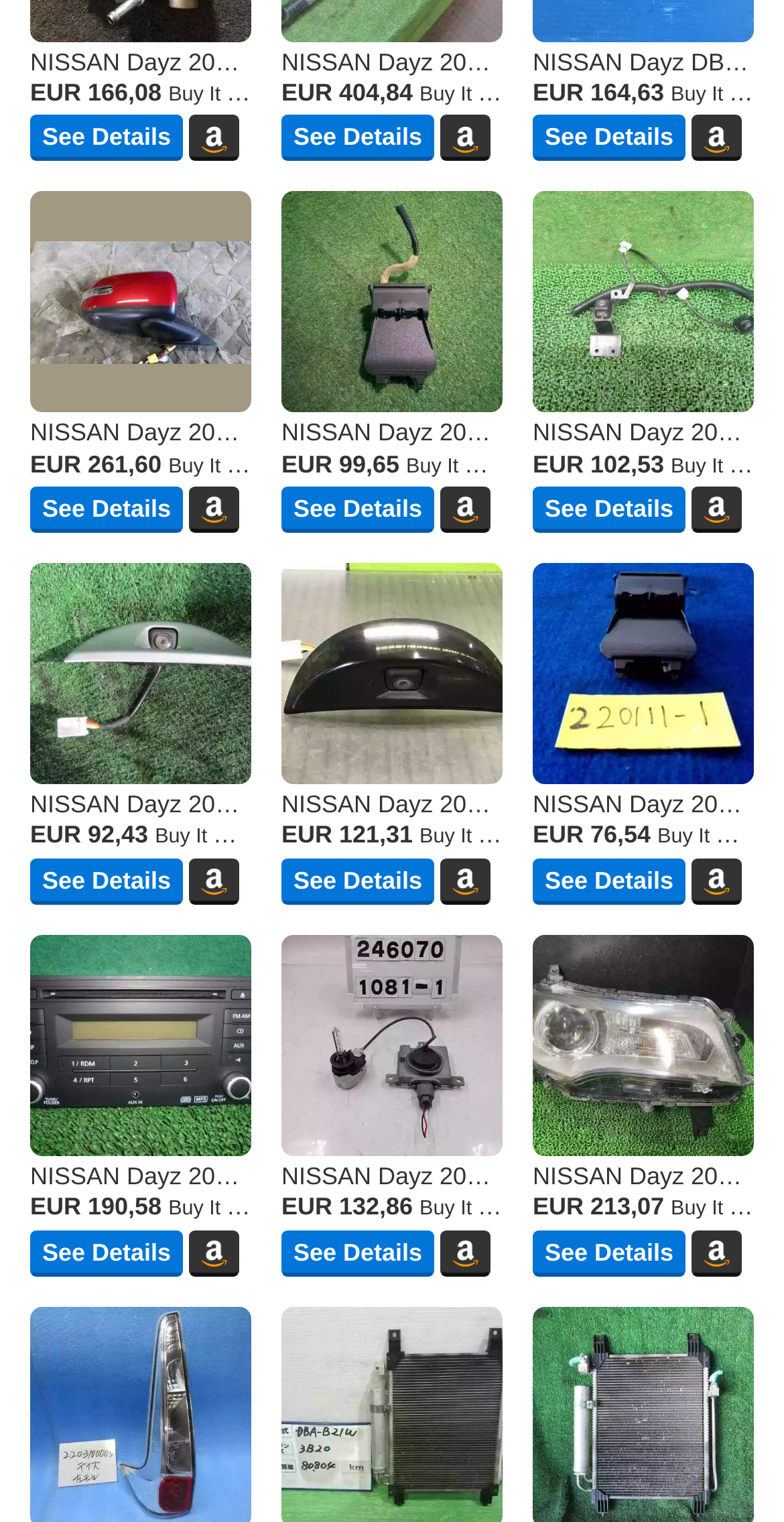Can you specify the bounding box coordinates for the region that should be clicked to fulfill this instruction: "Click the 'See Details' button".

[0.038, 0.076, 0.233, 0.106]